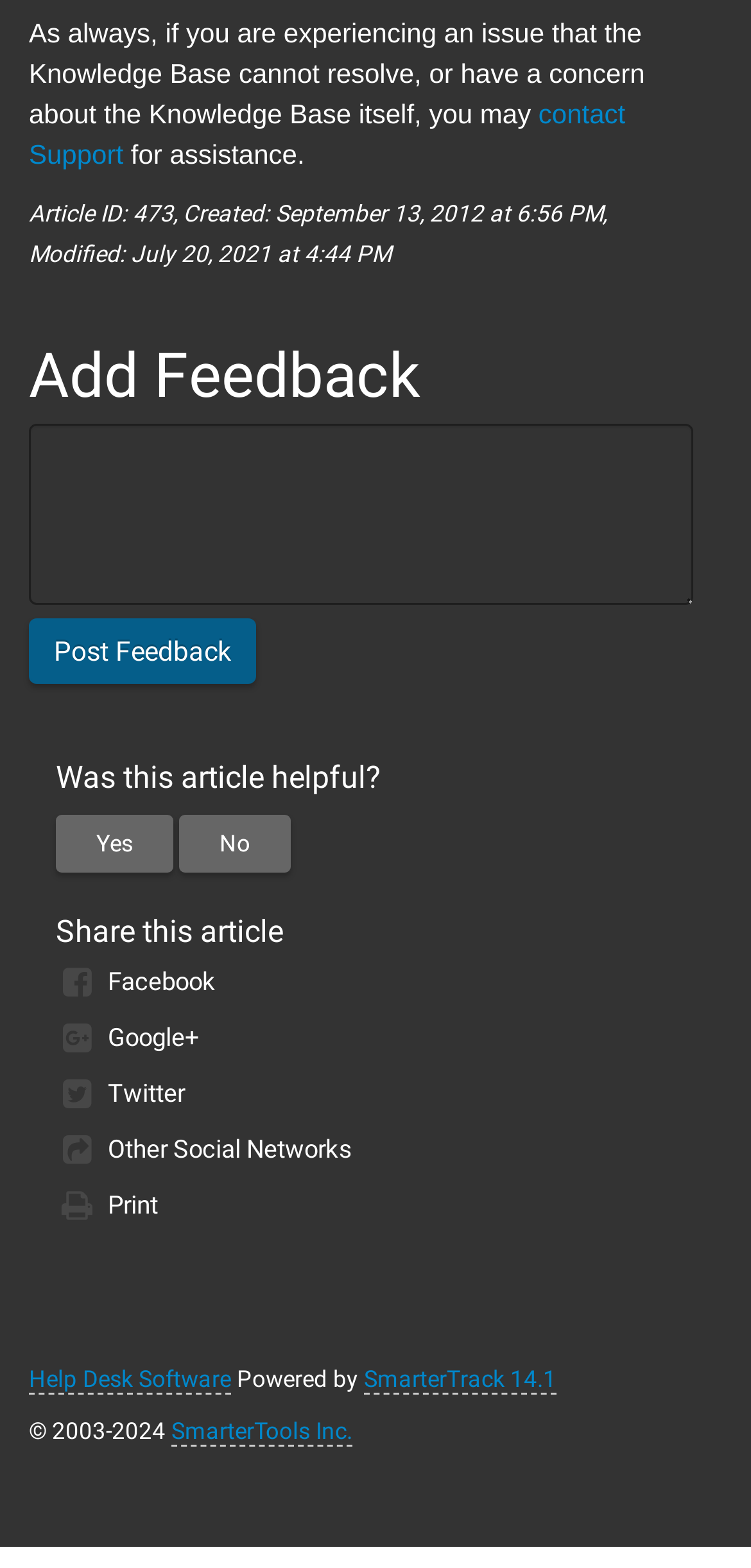Locate the bounding box coordinates of the element that should be clicked to fulfill the instruction: "contact Support".

[0.038, 0.063, 0.833, 0.108]